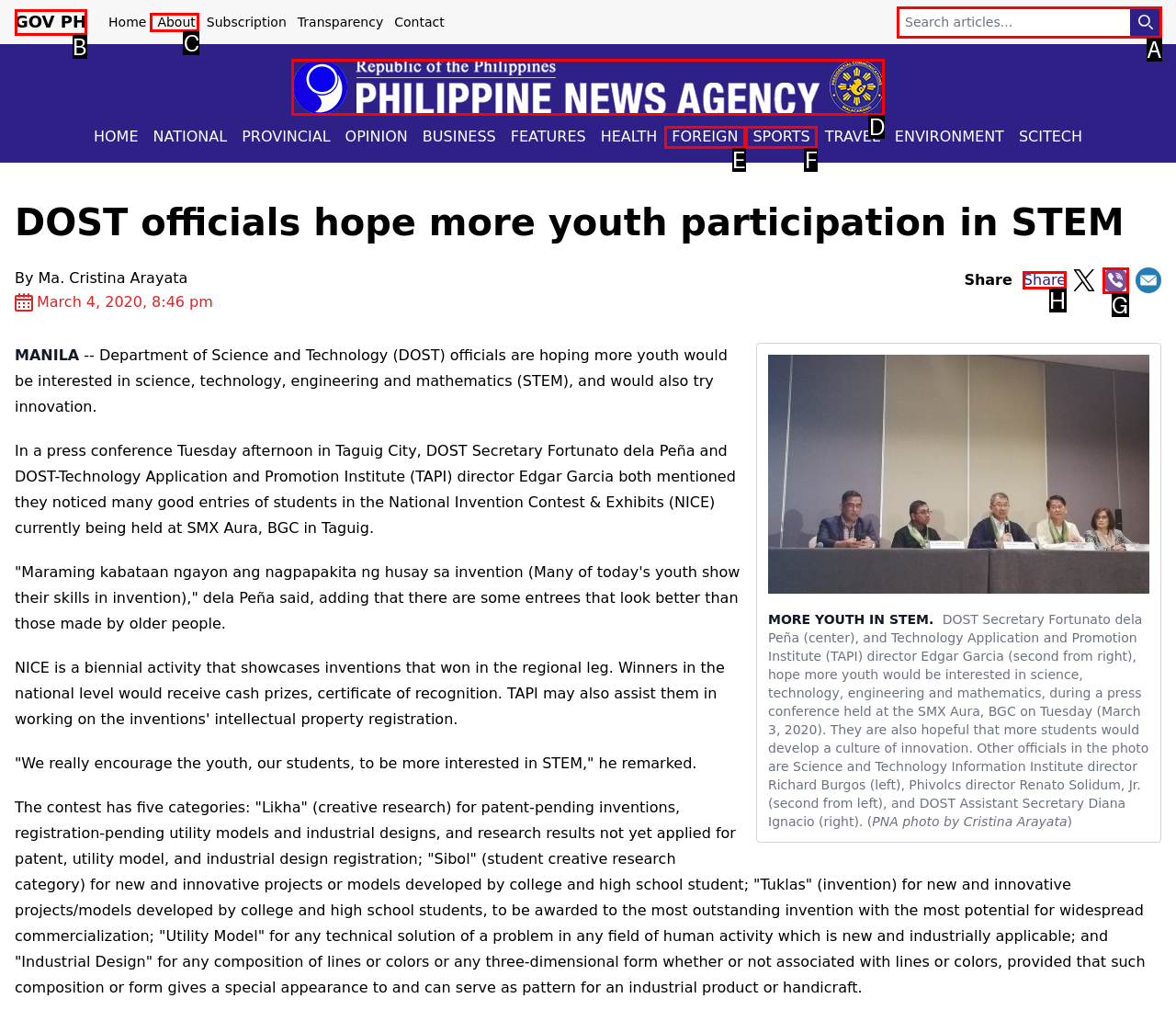Tell me which one HTML element best matches the description: parent_node: Search name="q" placeholder="Search articles..." Answer with the option's letter from the given choices directly.

A